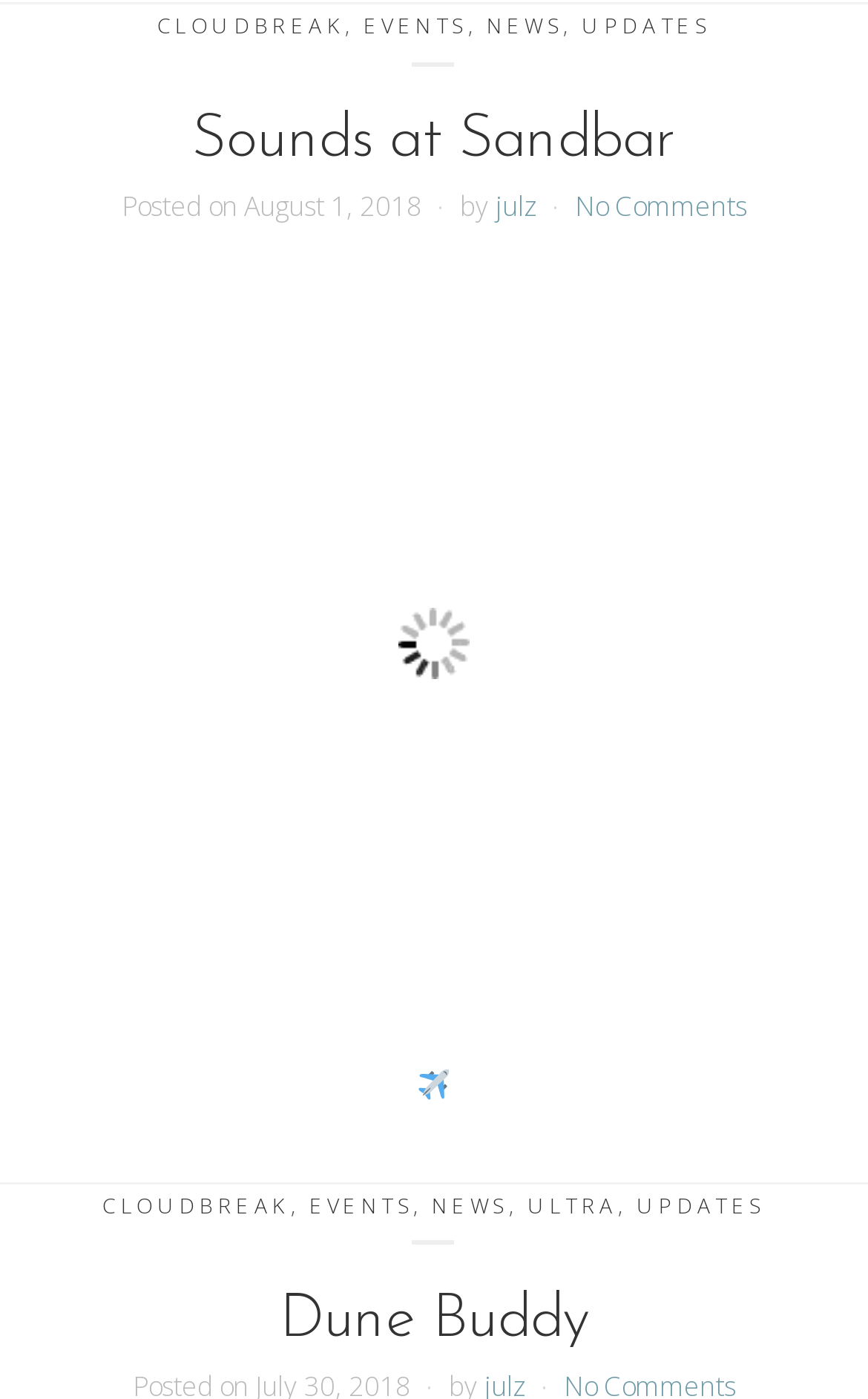How many headings are on the webpage?
Use the screenshot to answer the question with a single word or phrase.

2